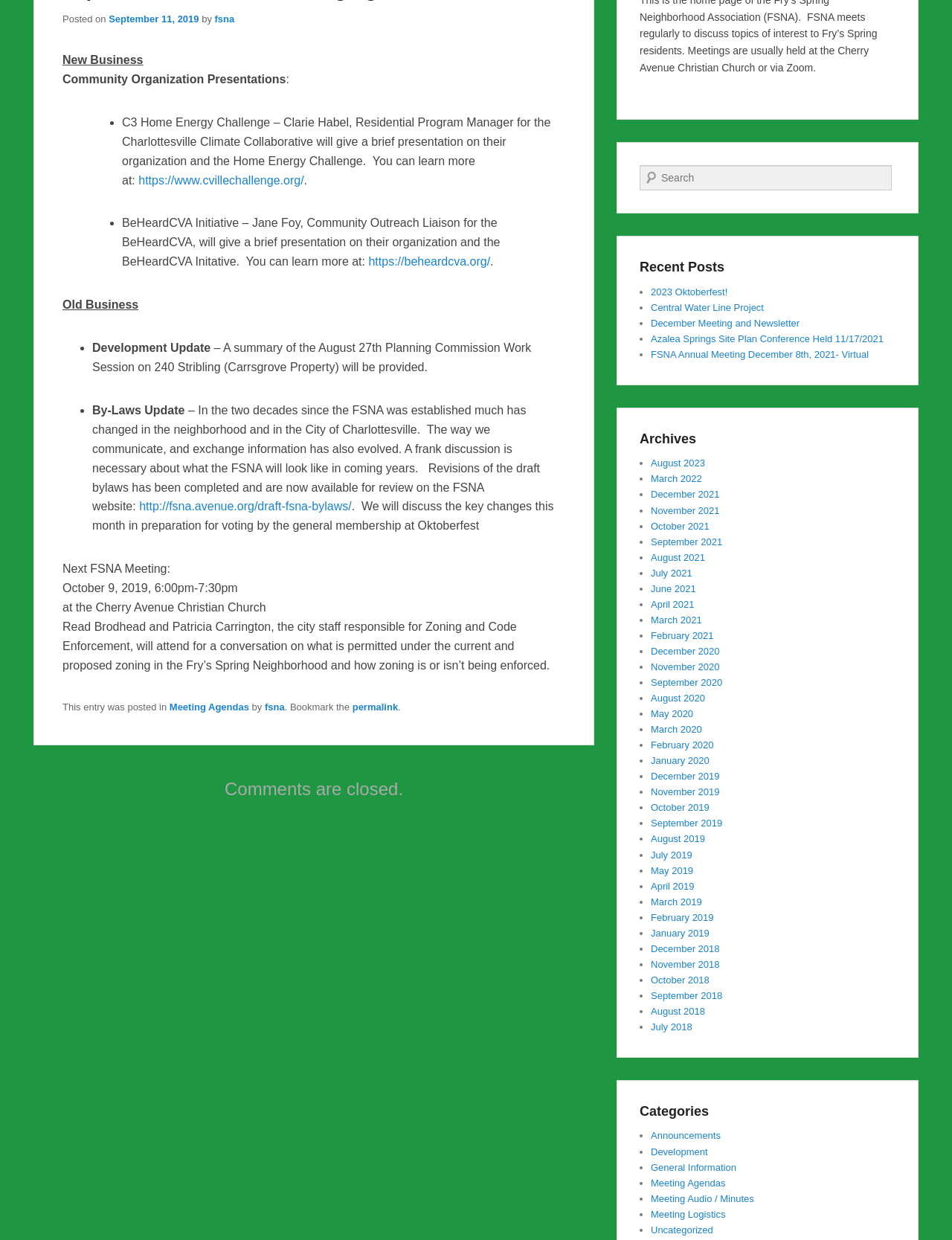Based on the element description: "parent_node: Search name="s" placeholder="Search"", identify the UI element and provide its bounding box coordinates. Use four float numbers between 0 and 1, [left, top, right, bottom].

[0.672, 0.133, 0.937, 0.154]